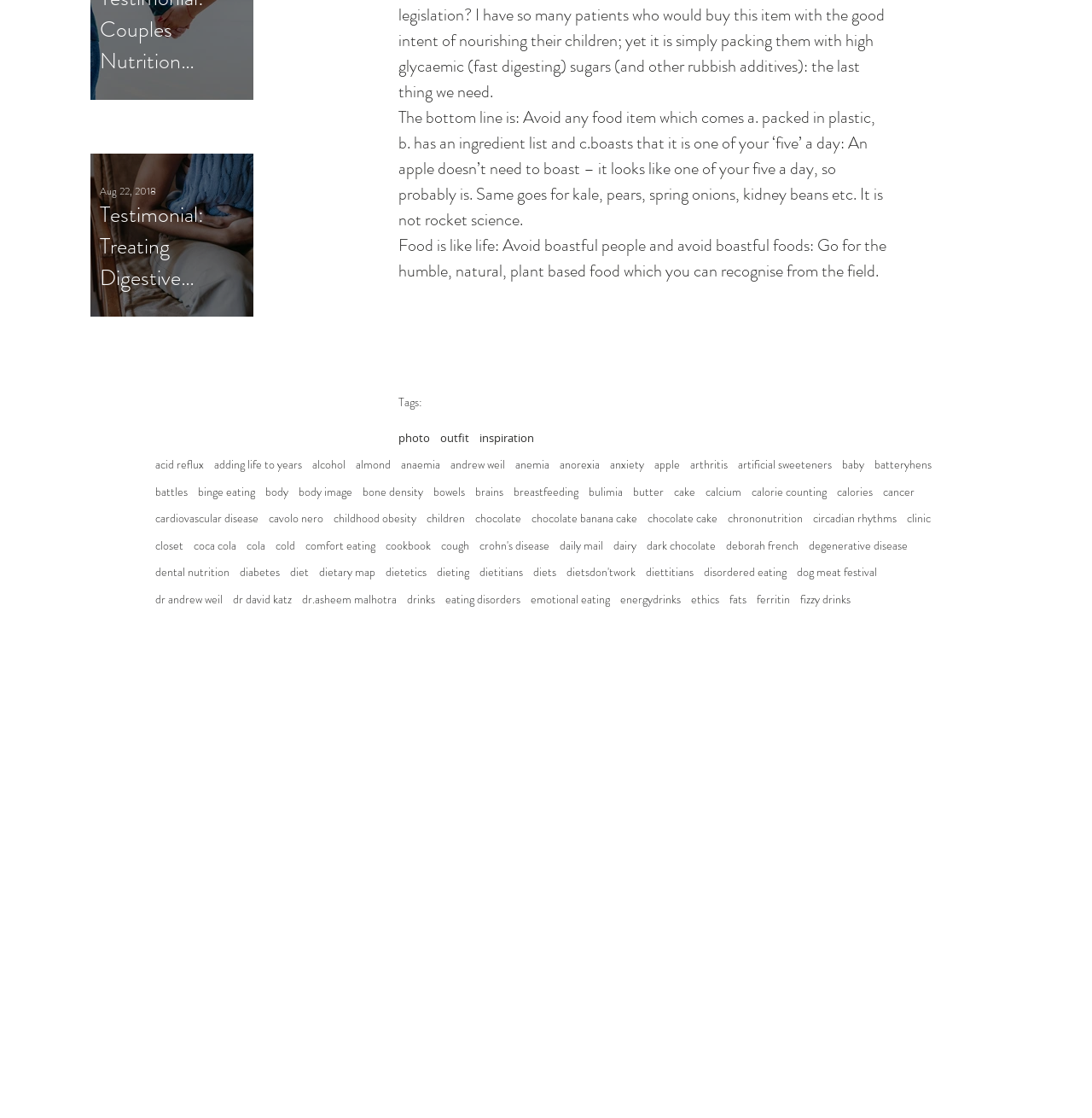Identify the bounding box coordinates of the region that needs to be clicked to carry out this instruction: "Browse the link about apple". Provide these coordinates as four float numbers ranging from 0 to 1, i.e., [left, top, right, bottom].

[0.599, 0.408, 0.623, 0.423]